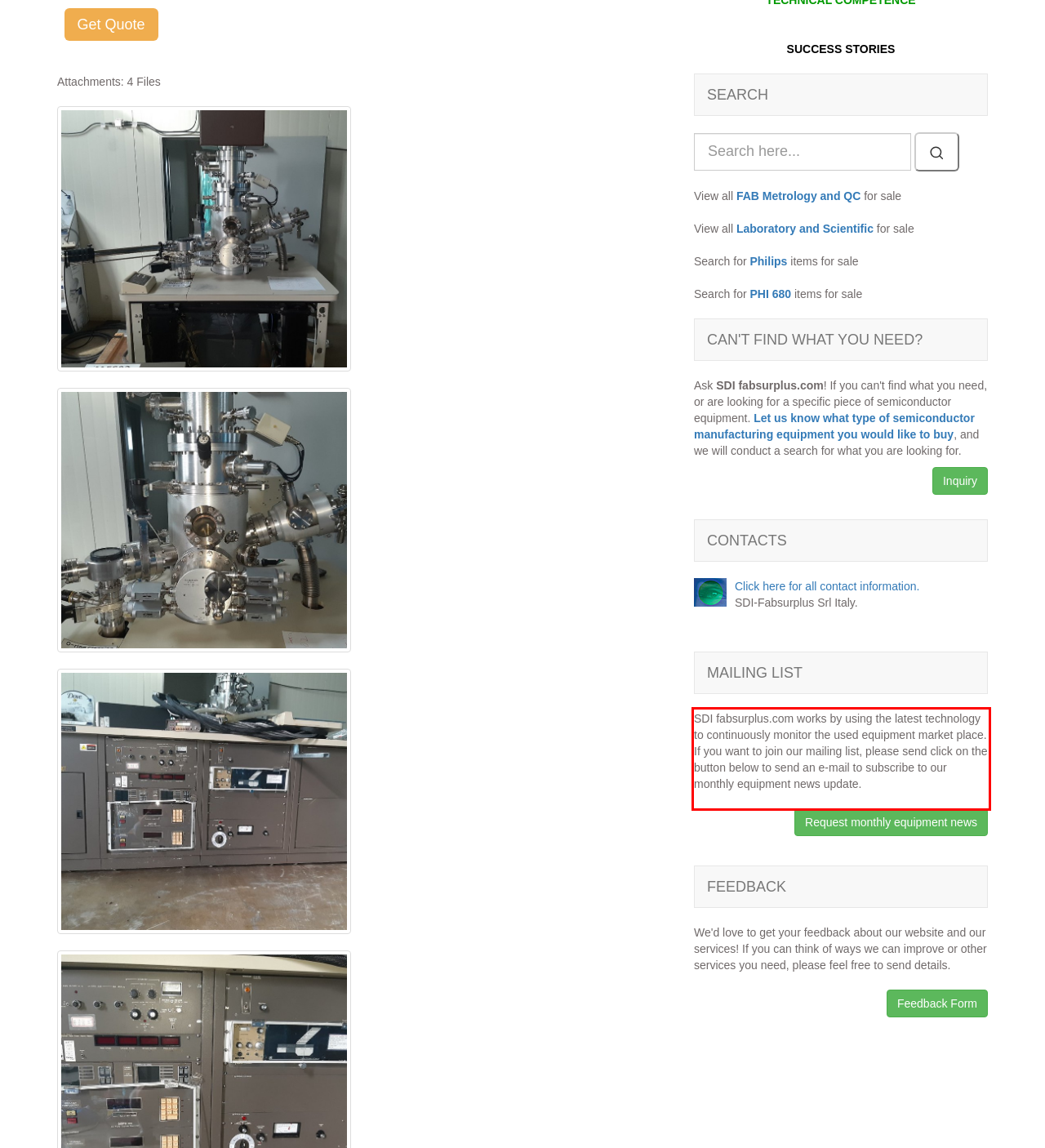Given a screenshot of a webpage, locate the red bounding box and extract the text it encloses.

SDI fabsurplus.com works by using the latest technology to continuously monitor the used equipment market place. If you want to join our mailing list, please send click on the button below to send an e-mail to subscribe to our monthly equipment news update. Request monthly equipment news